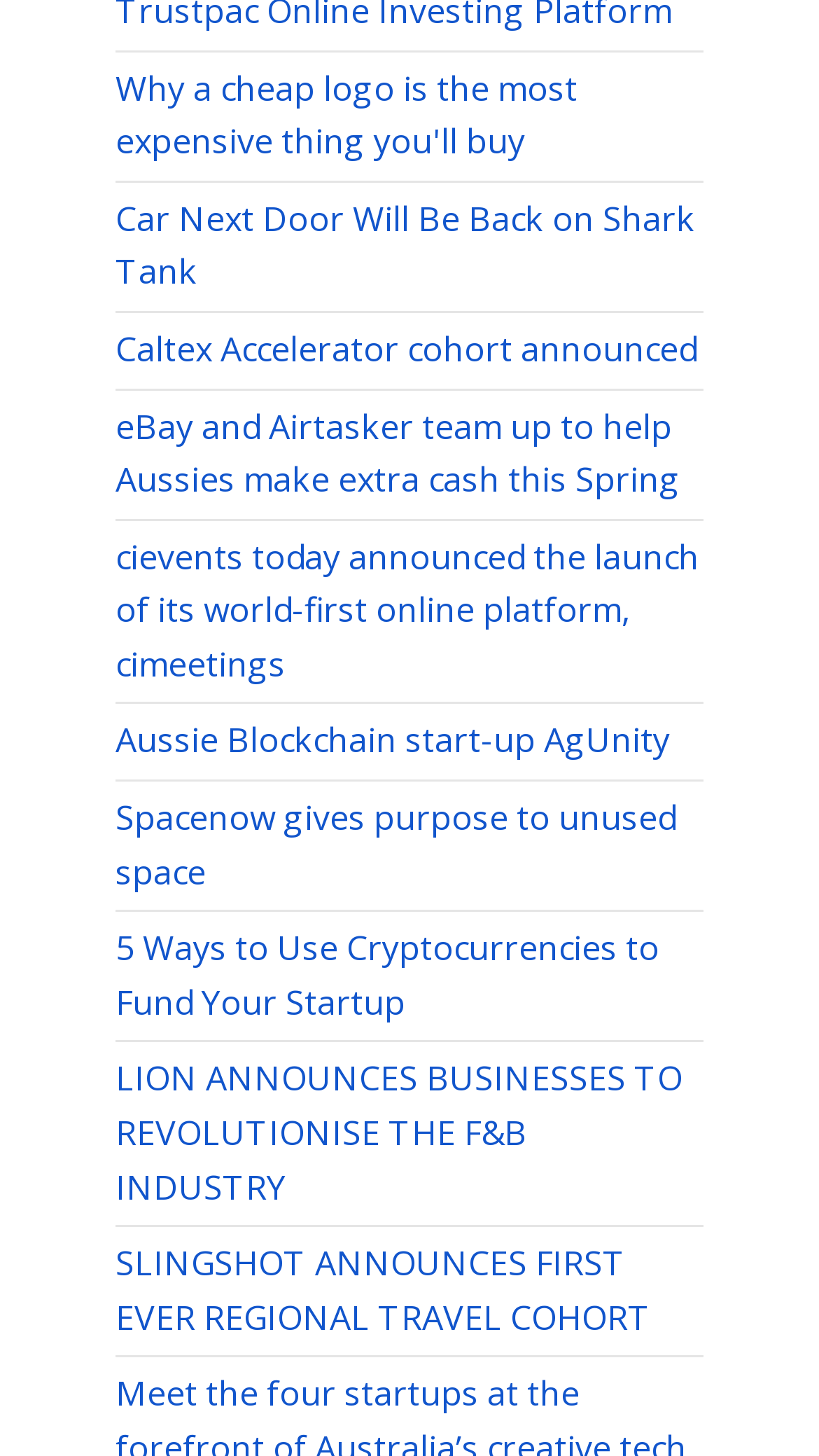Point out the bounding box coordinates of the section to click in order to follow this instruction: "Enter your name".

None